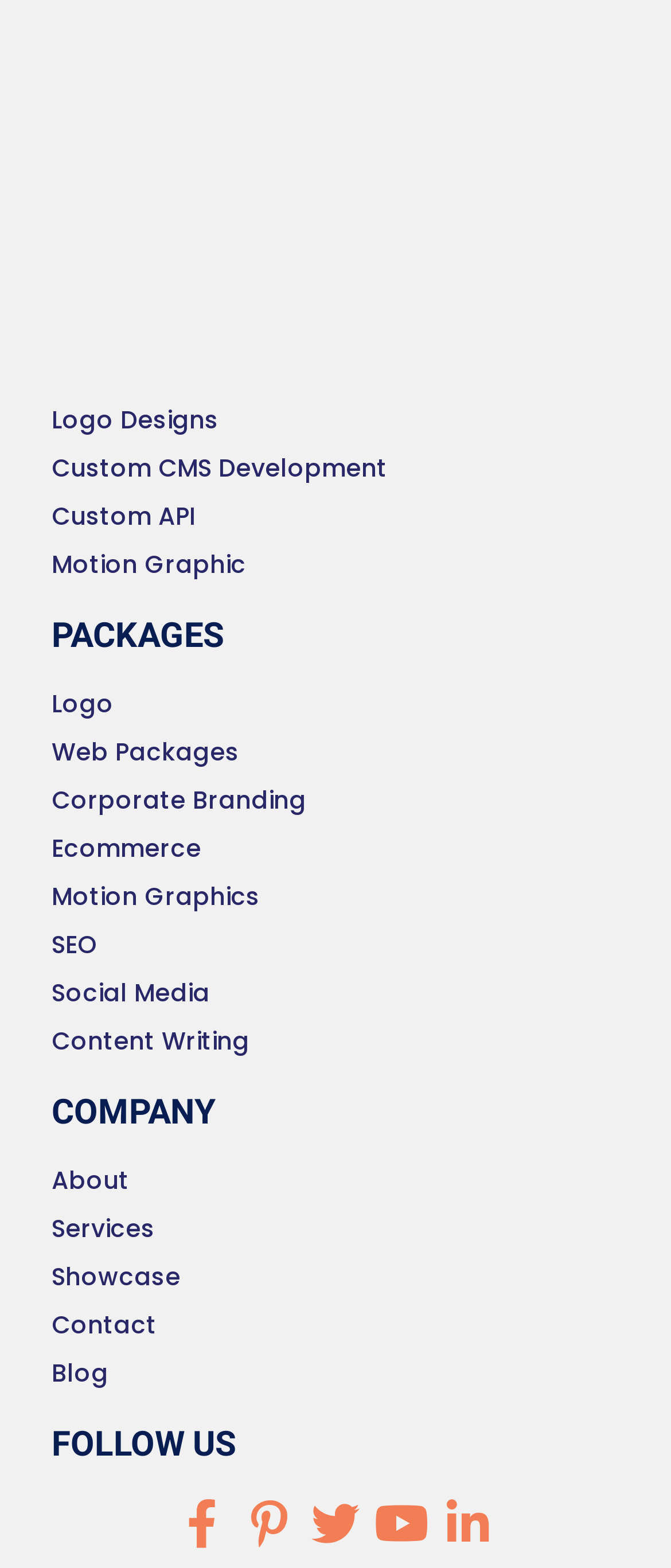Locate the UI element described by name="author" placeholder="Name (required)" in the provided webpage screenshot. Return the bounding box coordinates in the format (top-left x, top-left y, bottom-right x, bottom-right y), ensuring all values are between 0 and 1.

None